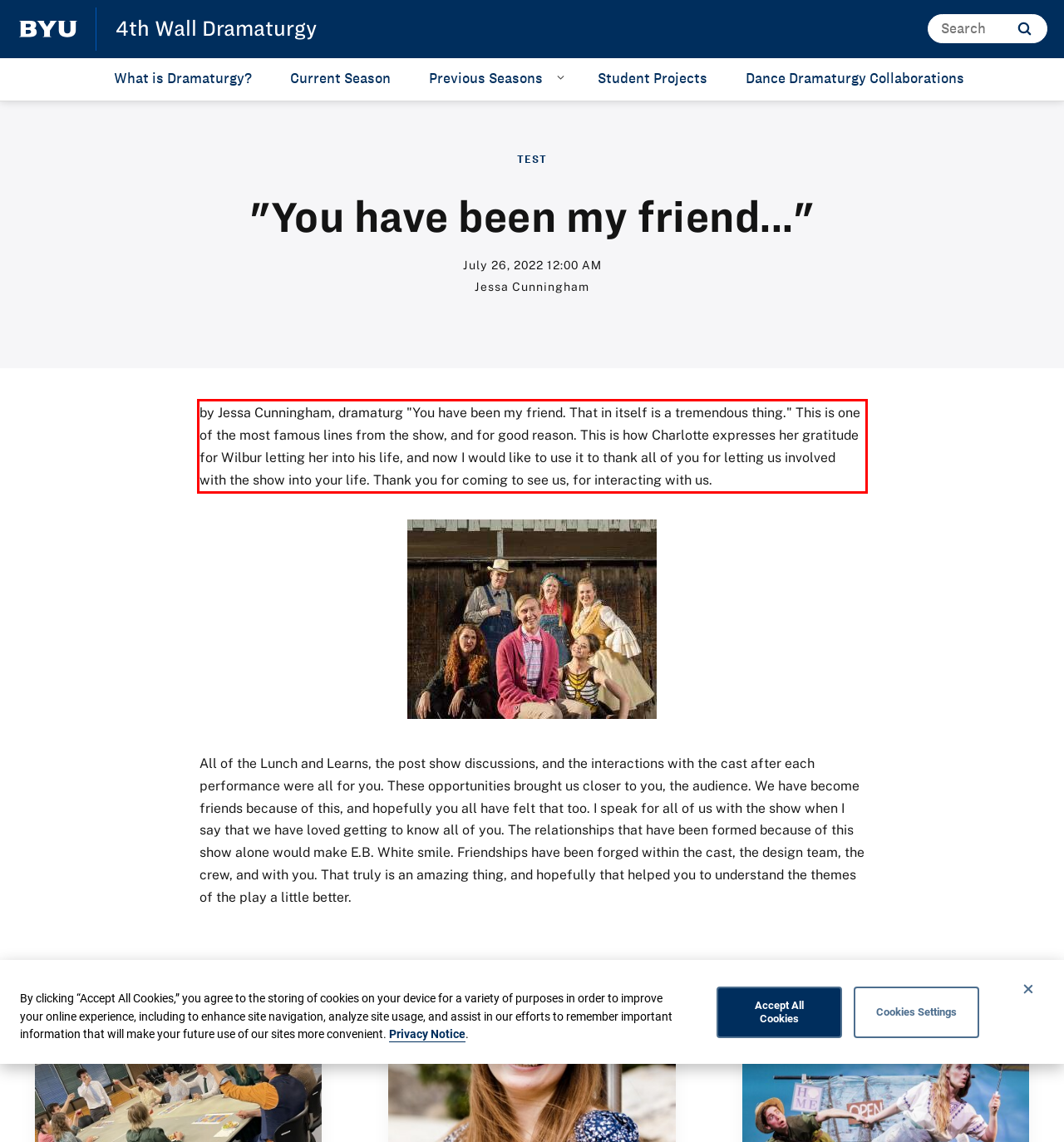Given a webpage screenshot, identify the text inside the red bounding box using OCR and extract it.

by Jessa Cunningham, dramaturg "You have been my friend. That in itself is a tremendous thing." This is one of the most famous lines from the show, and for good reason. This is how Charlotte expresses her gratitude for Wilbur letting her into his life, and now I would like to use it to thank all of you for letting us involved with the show into your life. Thank you for coming to see us, for interacting with us.